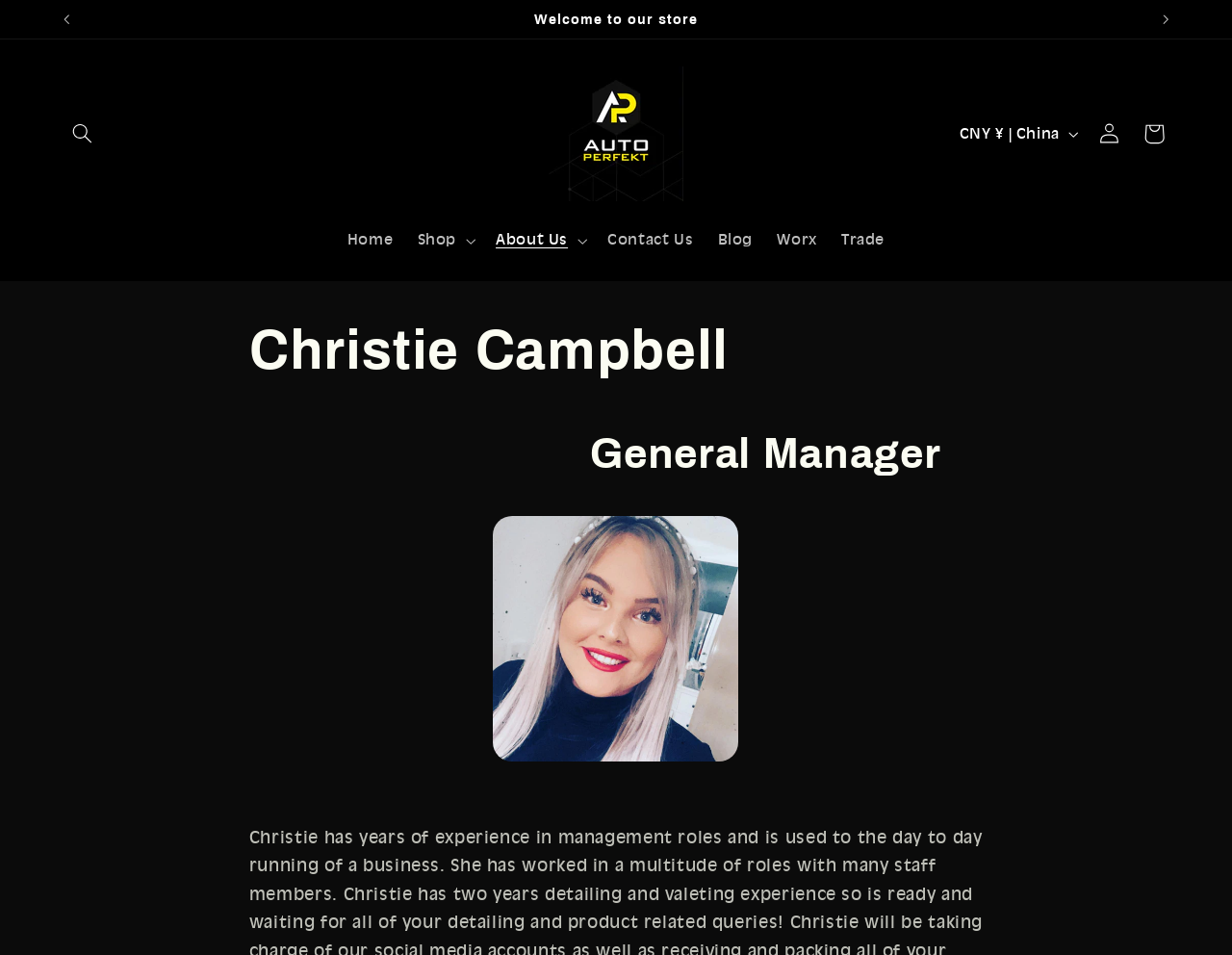Identify the bounding box coordinates necessary to click and complete the given instruction: "Go to Auto Perfekt homepage".

[0.439, 0.061, 0.561, 0.218]